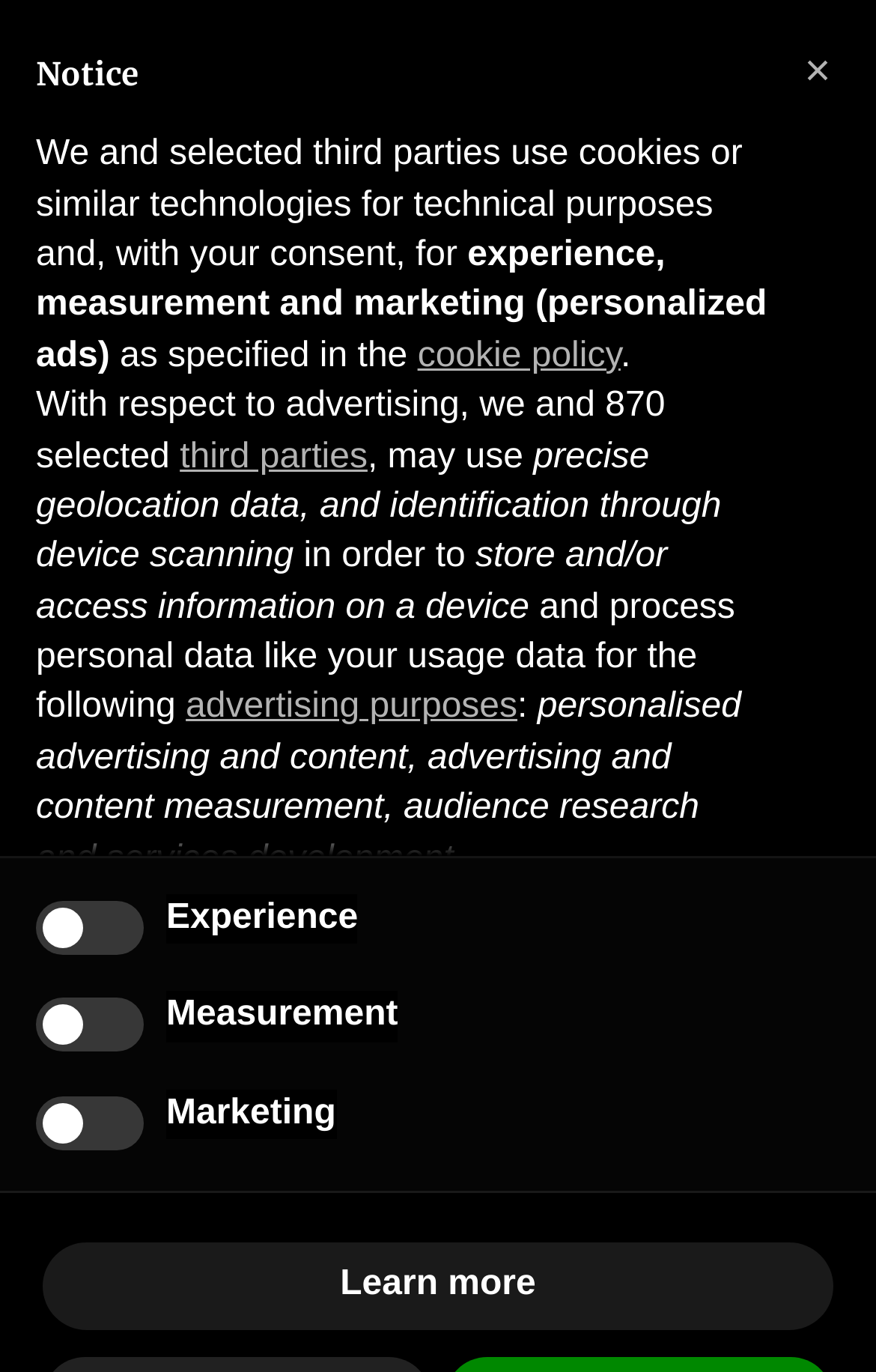What is the name of the hotel?
Offer a detailed and exhaustive answer to the question.

The name of the hotel can be found in the text 'When you stay at Il Sole di Ranco...' which is located at the top of the webpage.